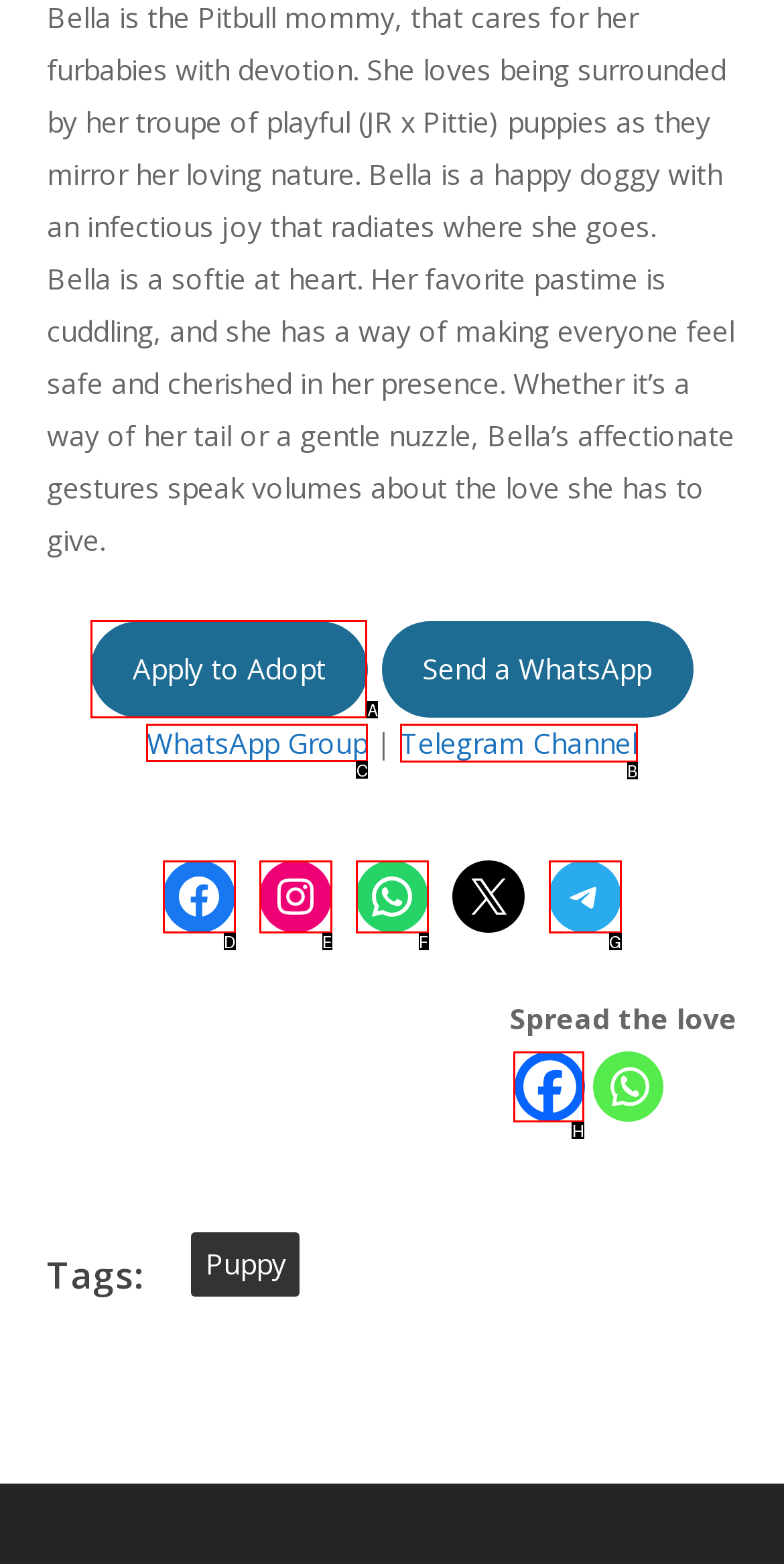From the given choices, which option should you click to complete this task: Join the WhatsApp Group? Answer with the letter of the correct option.

C